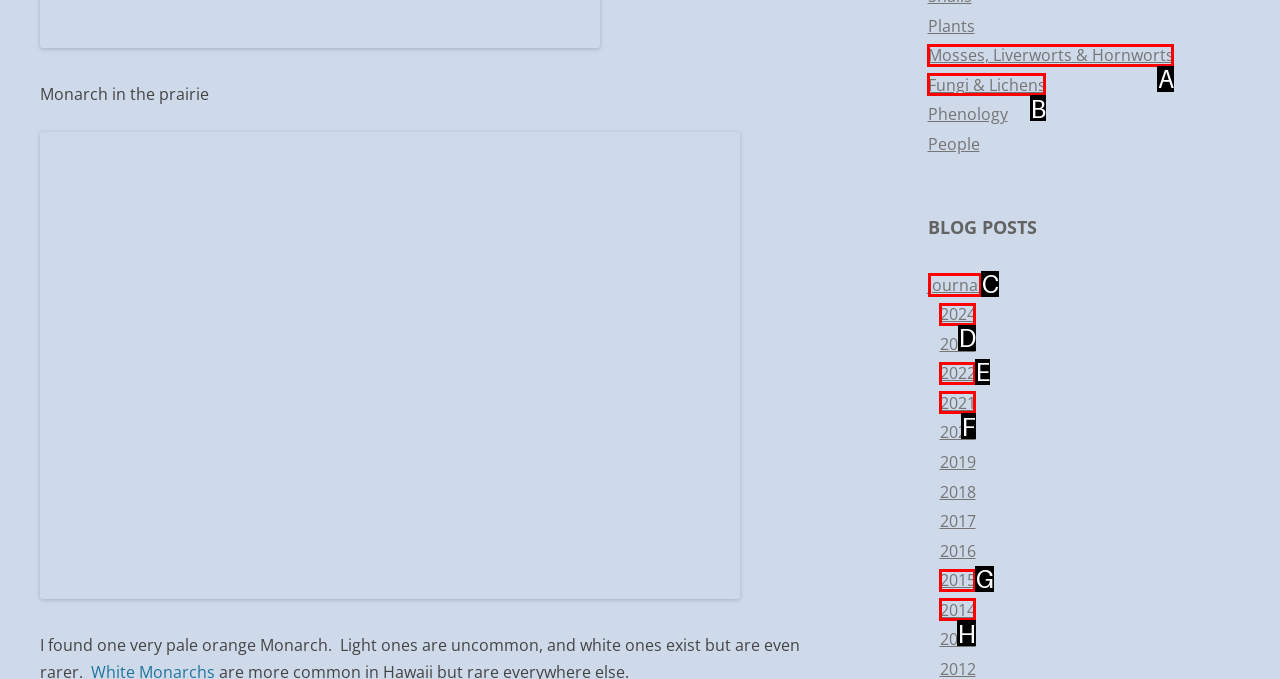Tell me which one HTML element I should click to complete this task: read Journal Answer with the option's letter from the given choices directly.

C